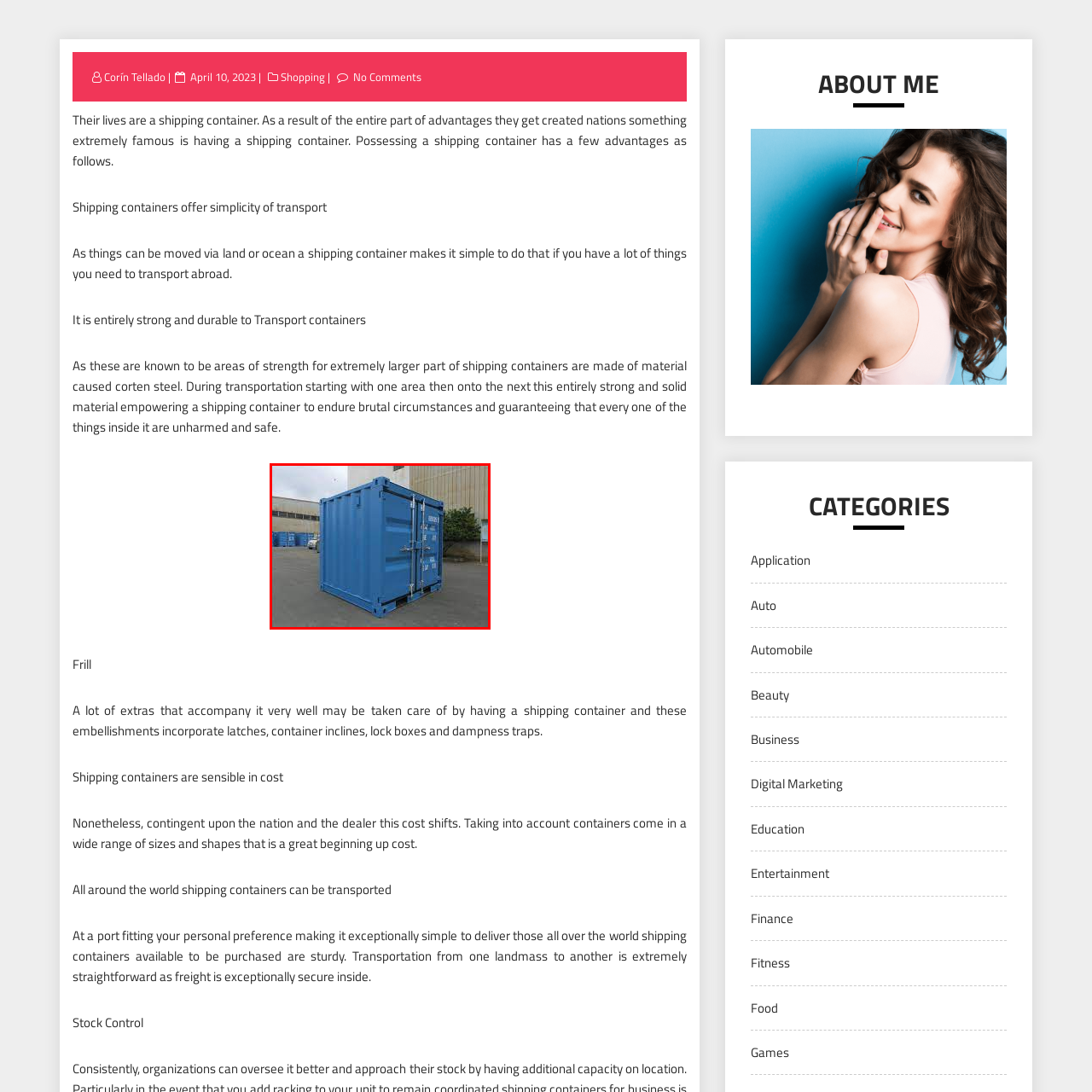Articulate a detailed narrative of what is visible inside the red-delineated region of the image.

The image depicts a blue shipping container, showcasing its sturdy construction and utilitarian design often associated with transporting goods. This container is situated on a paved surface, likely within a shipping yard or industrial area, with several other containers visible in the background. The blue color and robust, rectangular shape emphasize the container's functionality and strength, attributes that make it a popular choice for both storage and transportation across land and sea. Shipping containers are known for their durability, as they are constructed from corten steel, capable of withstanding harsh environmental conditions. This image serves as a visual representation of the advantages of using shipping containers, including their portability, strength, and the practicality they offer to businesses and individuals alike.